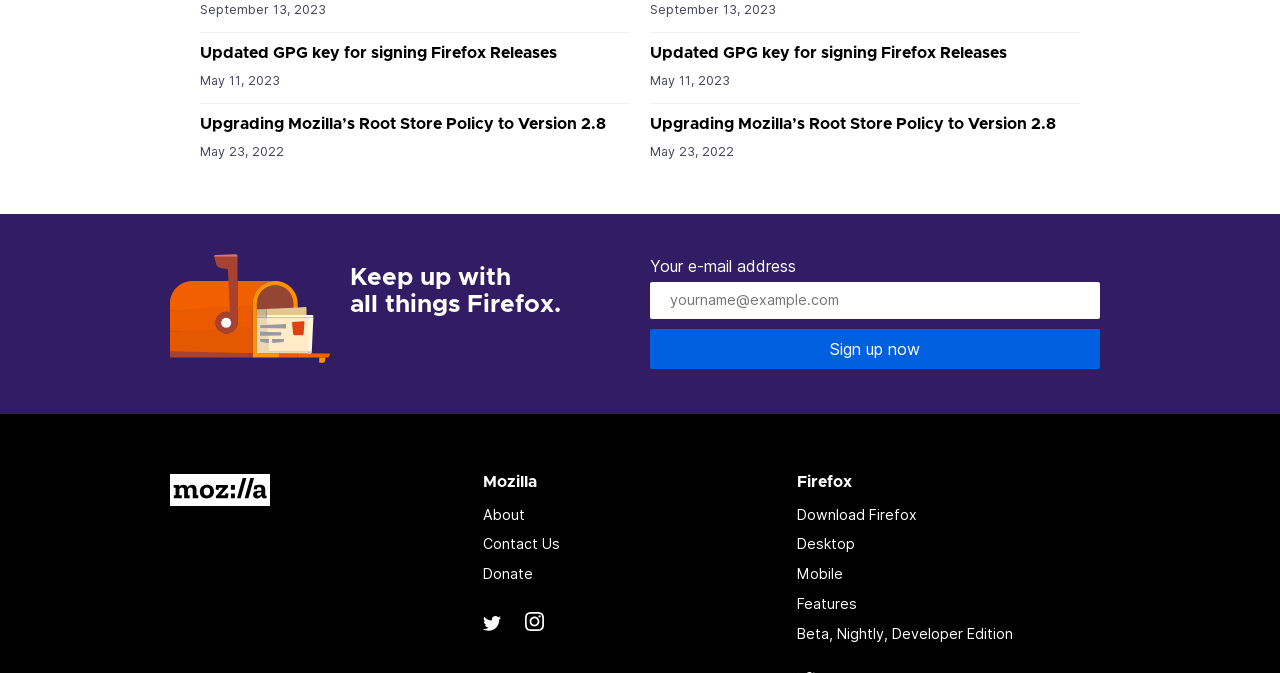Show the bounding box coordinates of the region that should be clicked to follow the instruction: "Visit Mozilla homepage."

[0.133, 0.704, 0.211, 0.751]